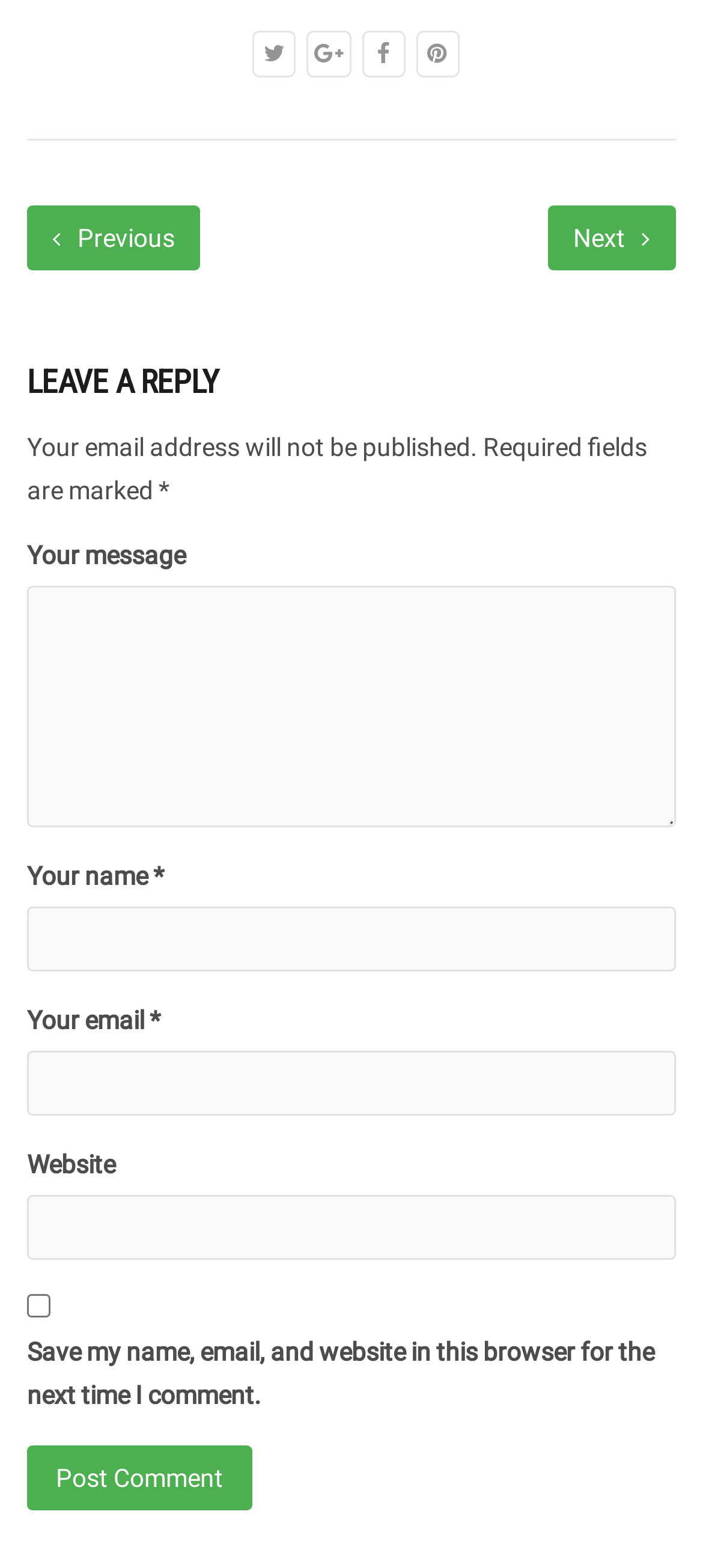Please find the bounding box coordinates of the clickable region needed to complete the following instruction: "Type your name". The bounding box coordinates must consist of four float numbers between 0 and 1, i.e., [left, top, right, bottom].

[0.038, 0.578, 0.962, 0.619]